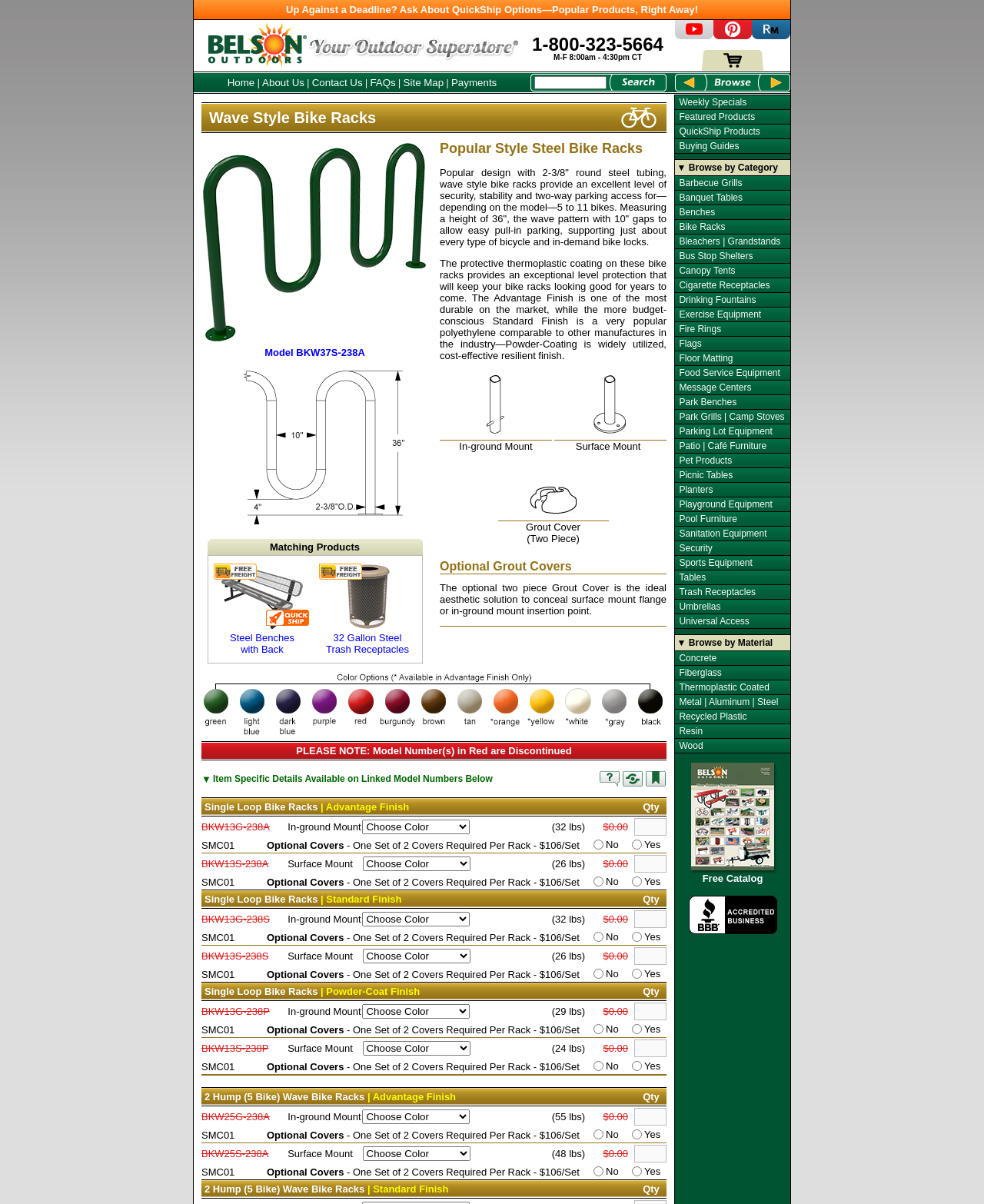Please locate the bounding box coordinates for the element that should be clicked to achieve the following instruction: "Contact us". Ensure the coordinates are given as four float numbers between 0 and 1, i.e., [left, top, right, bottom].

[0.317, 0.064, 0.368, 0.073]